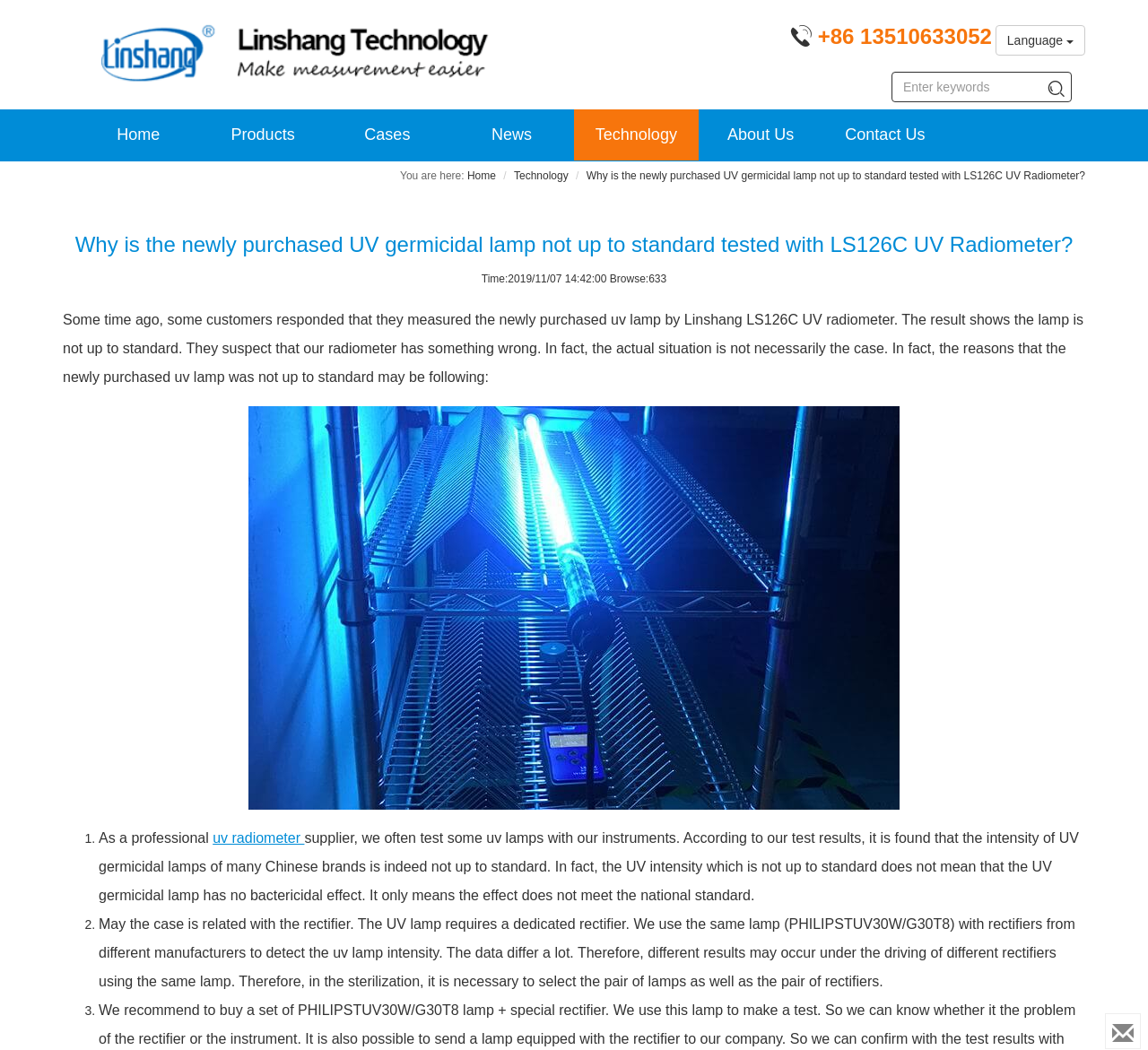Kindly determine the bounding box coordinates for the area that needs to be clicked to execute this instruction: "Search for keywords".

[0.777, 0.068, 0.934, 0.097]